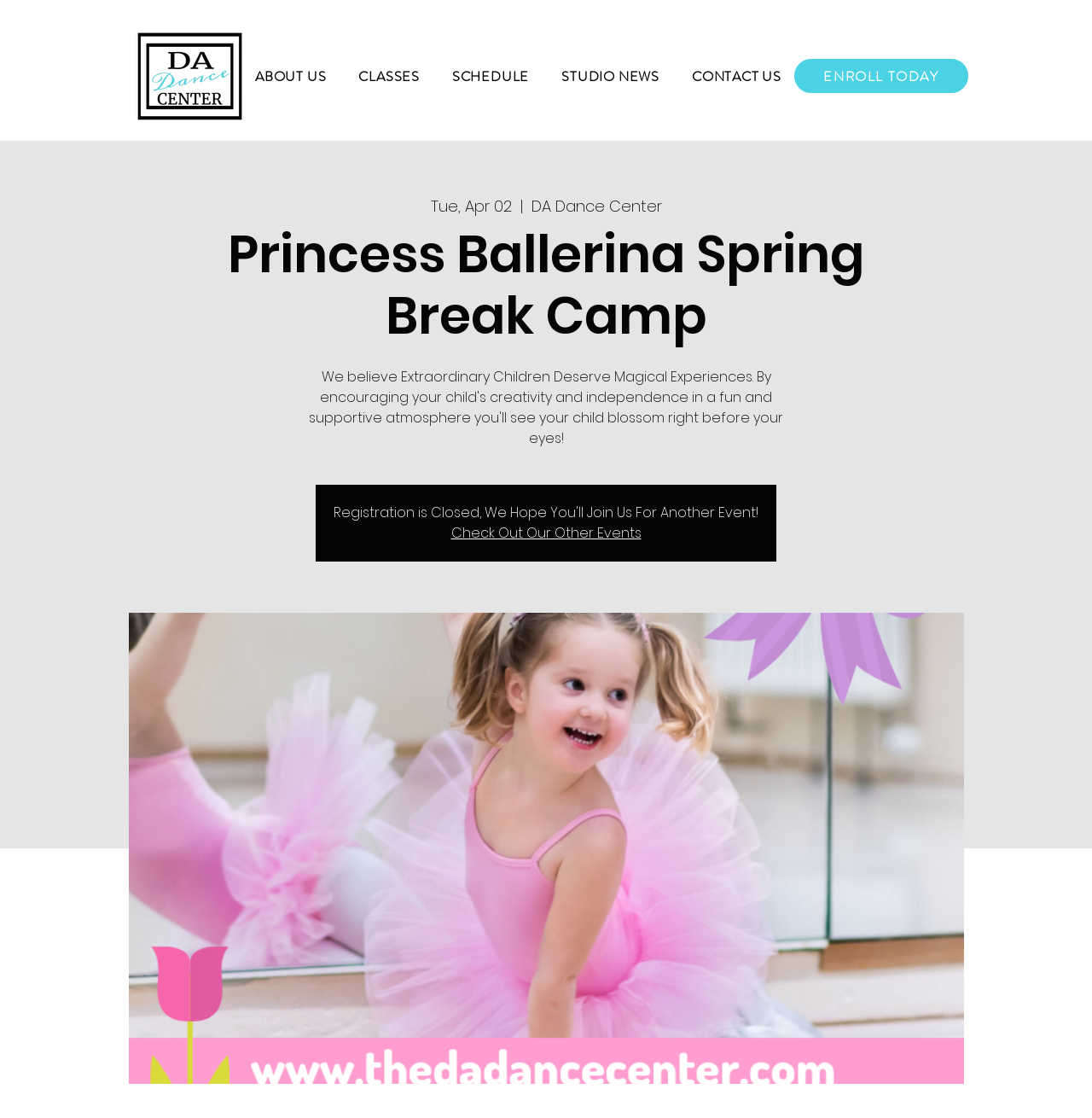Produce an elaborate caption capturing the essence of the webpage.

The webpage is about DA Dance Center, specifically promoting the Princess Ballerina Spring Break Camp. At the top left, there is a logo of DA Dance Center, which is an image of the logo. Next to the logo, there is a navigation menu with five buttons: ABOUT US, CLASSES, SCHEDULE, STUDIO NEWS, and CONTACT US. These buttons are aligned horizontally and take up most of the top section of the page.

Below the navigation menu, there is a prominent call-to-action link, "ENROLL TODAY", which is positioned at the top right corner of the page. Above this link, there is a heading that reads "Princess Ballerina Spring Break Camp". This heading is centered and takes up most of the width of the page.

On the left side of the page, there is a large image related to the Princess Ballerina Spring Break Camp, which takes up most of the height of the page. Below the image, there is a link that reads "Check Out Our Other Events".

At the top center of the page, there is an iframe with embedded content, but its purpose is not clear from the accessibility tree. There are also three short lines of text above the image, which appear to be a date and the name of the dance center.

Overall, the webpage is focused on promoting the Princess Ballerina Spring Break Camp and encouraging visitors to enroll.